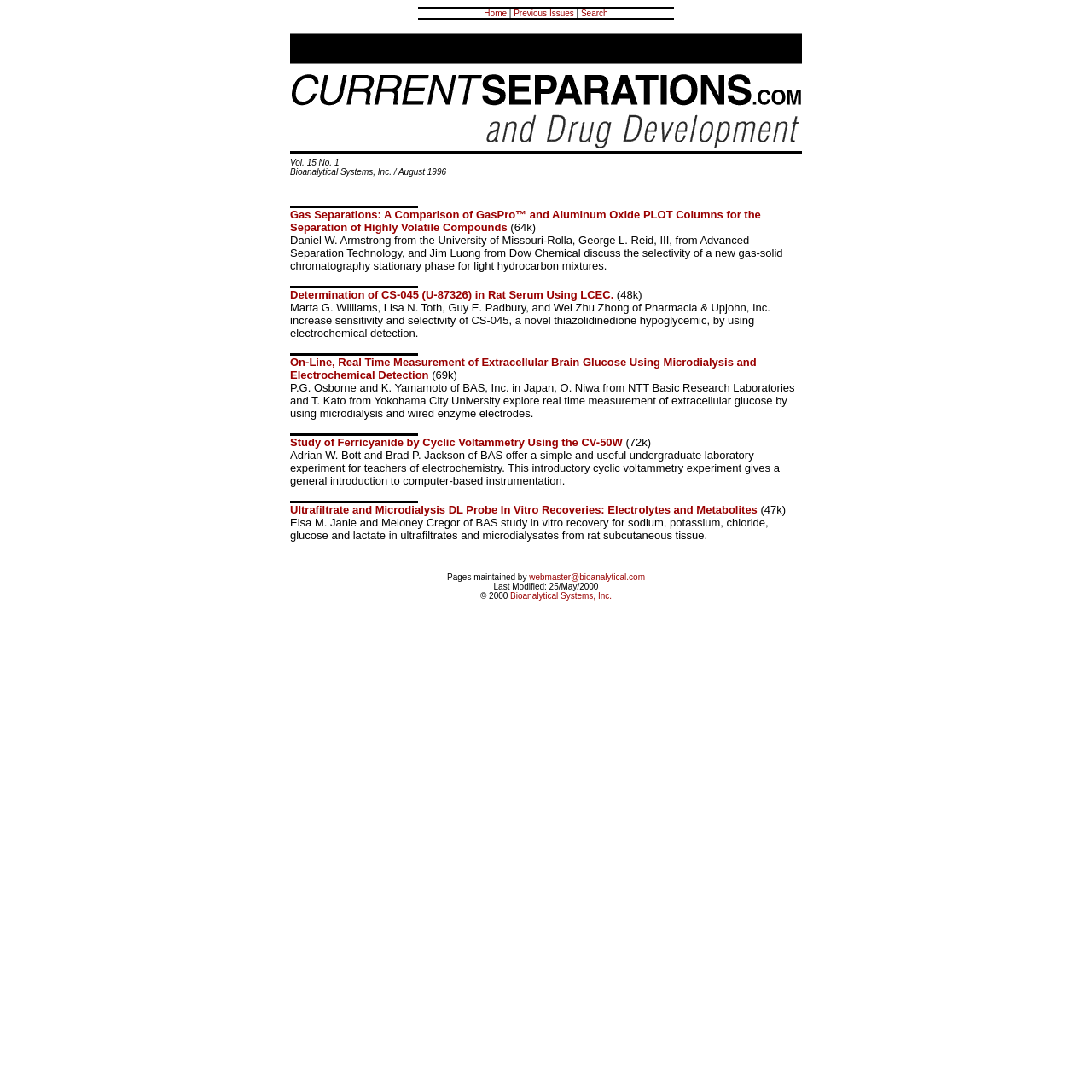What is the topic of the first article?
Please look at the screenshot and answer using one word or phrase.

Gas Separations